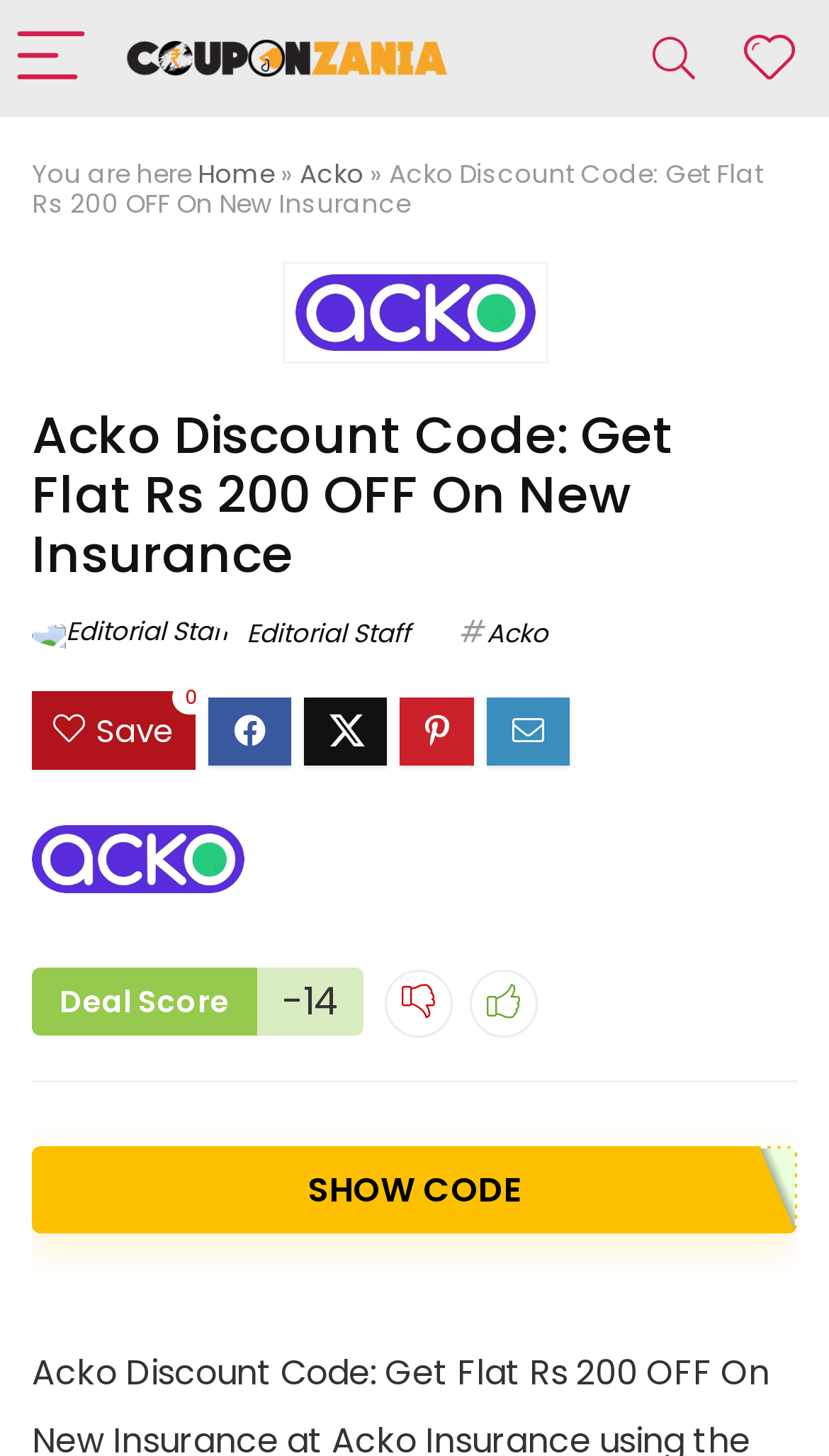Describe all significant elements and features of the webpage.

The webpage is about Acko Discount Code, offering a flat Rs 200 OFF on new insurance at Acko Insurance. At the top left corner, there is a menu button accompanied by two images, one of which is the CouponZania logo. On the top right corner, there is a search button and a wishlist link. Below the menu button, there is a breadcrumb navigation section with links to "Home" and "Acko" and a static text "You are here".

In the main content area, there is a large heading that repeats the title "Acko Discount Code: Get Flat Rs 200 OFF On New Insurance". Below the heading, there is a figure containing the Acko Logo. On the left side, there is a link to the "Editorial Staff" with an accompanying image, and on the right side, there is a link to "Acko" with an icon.

Further down, there are several static texts and links, including "Save", "Acko", "Deal Score", and "SHOW CODE". There are also two generic elements, "Vote down" and "Vote up", which are likely interactive buttons. The overall layout is organized, with clear headings and concise text, making it easy to navigate and find the desired information.